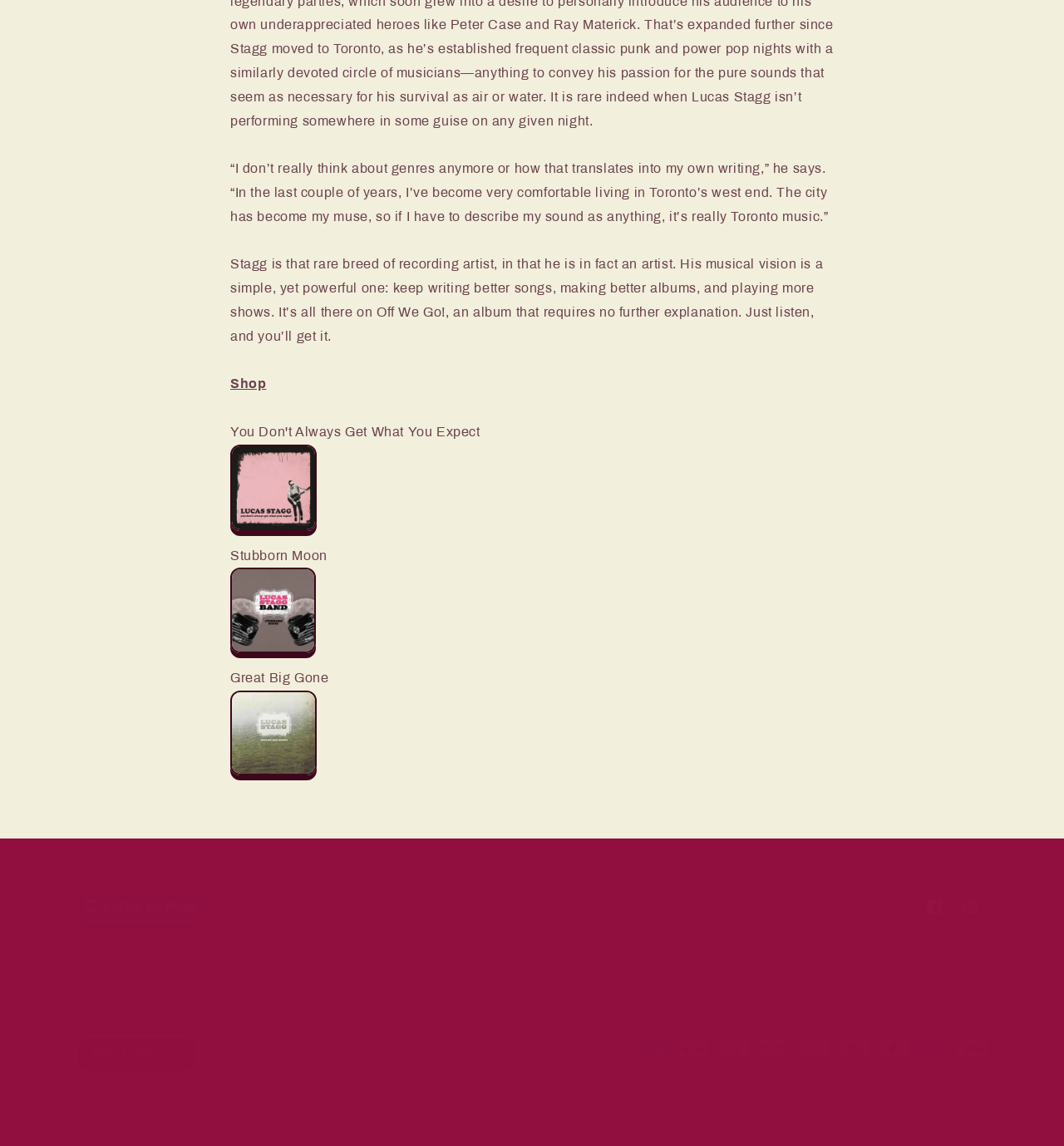Identify the bounding box coordinates for the element you need to click to achieve the following task: "Click on the 'Busted Flat Records' link". Provide the bounding box coordinates as four float numbers between 0 and 1, in the form [left, top, right, bottom].

[0.107, 0.968, 0.195, 0.976]